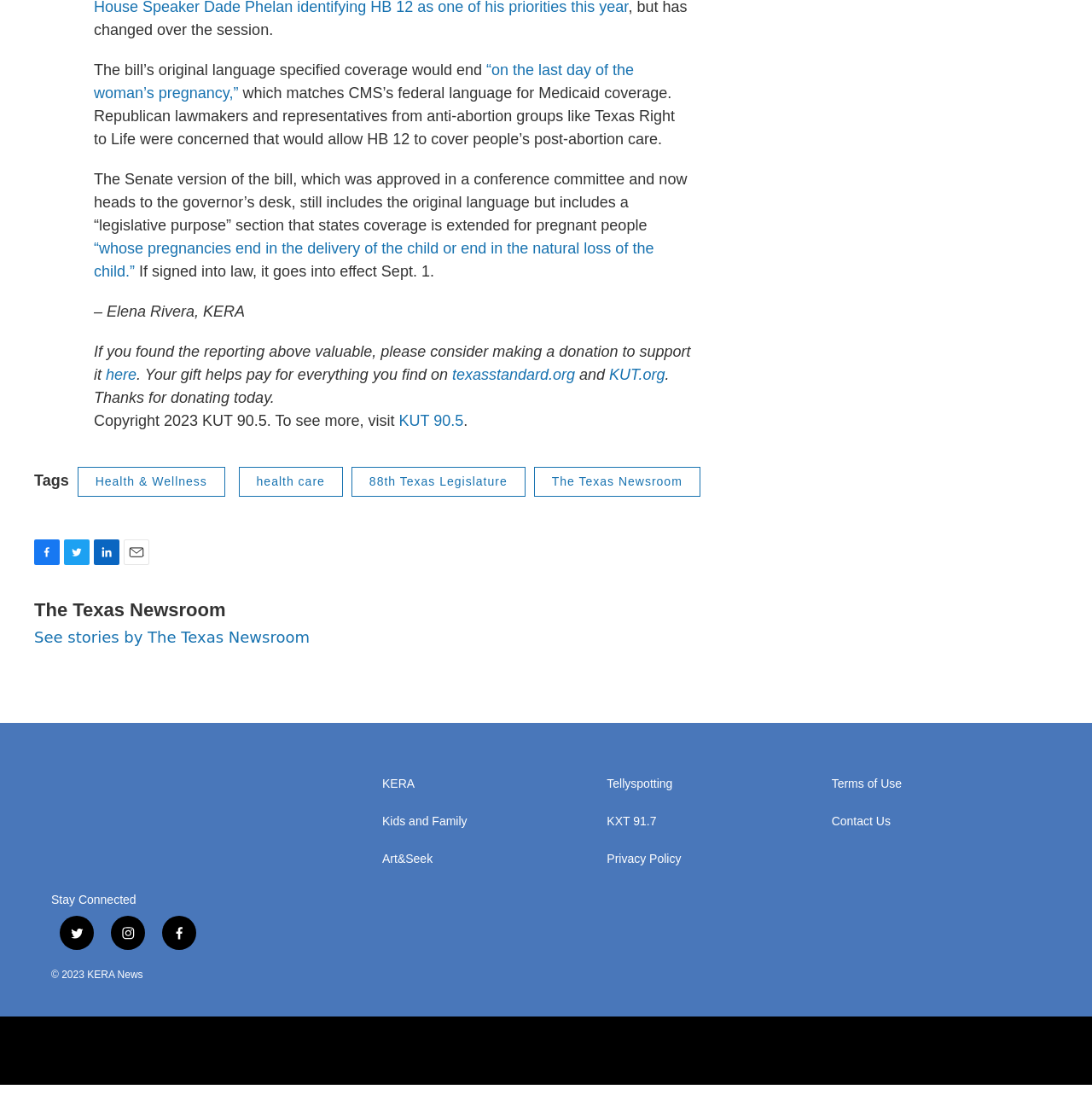What is the topic of the article?
Based on the image, answer the question with a single word or brief phrase.

Health care